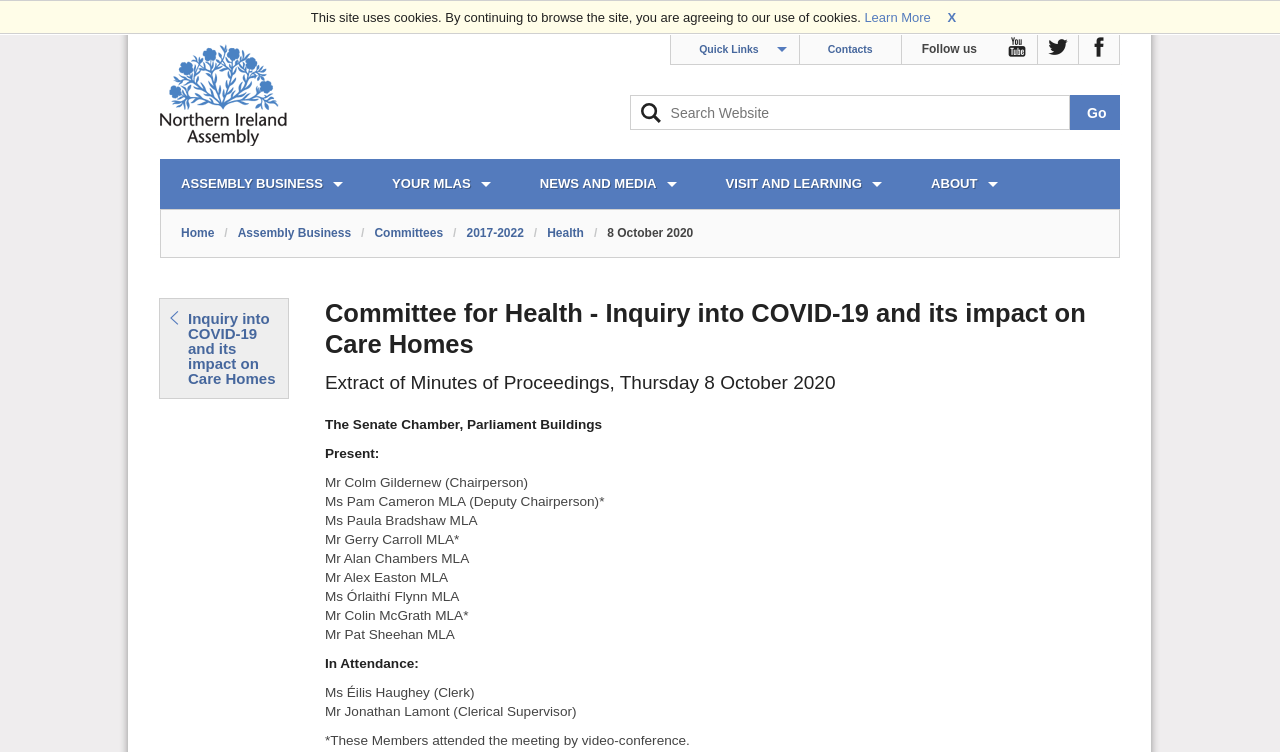Please predict the bounding box coordinates of the element's region where a click is necessary to complete the following instruction: "Search the website". The coordinates should be represented by four float numbers between 0 and 1, i.e., [left, top, right, bottom].

[0.492, 0.126, 0.836, 0.173]